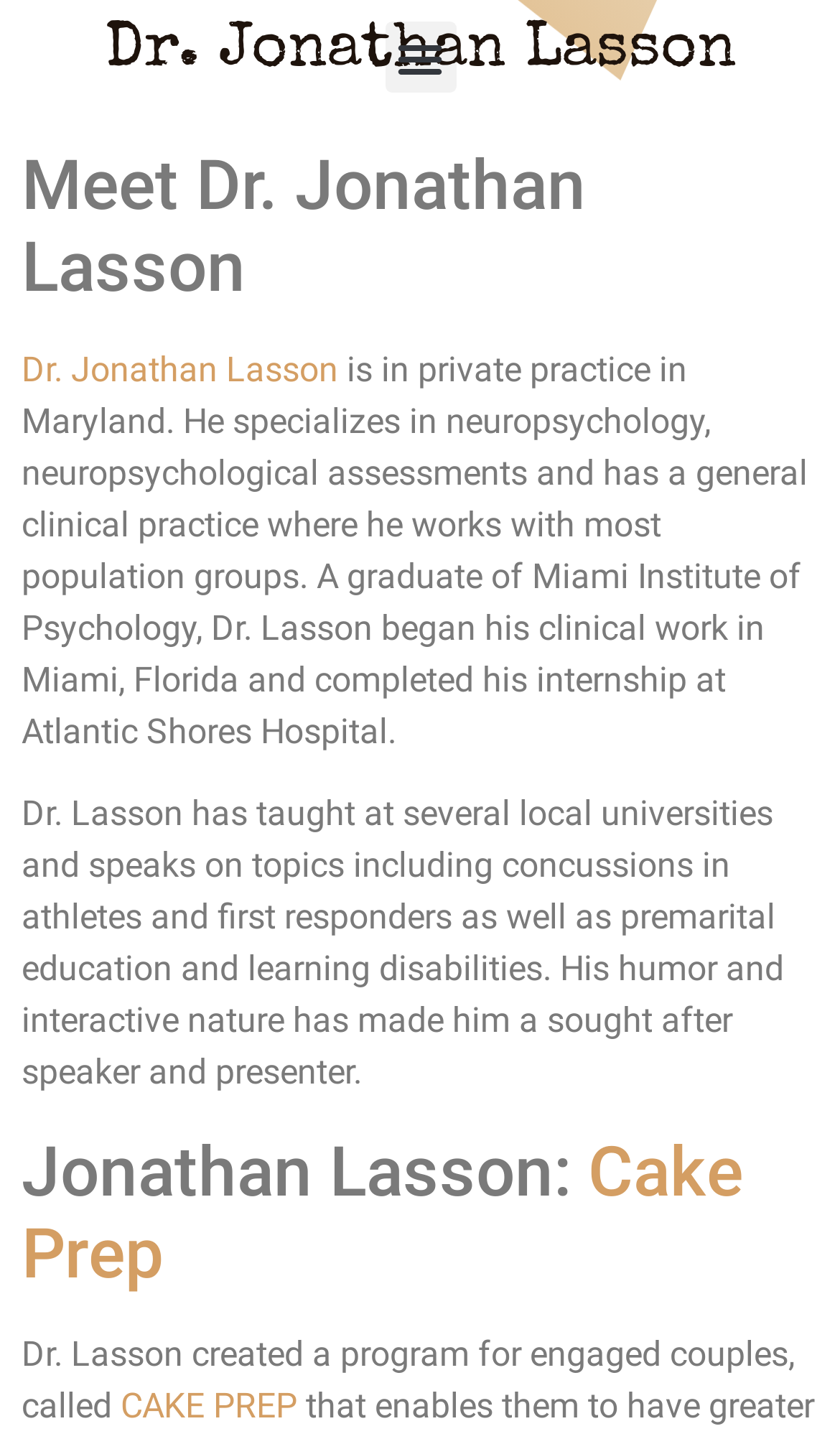What is Dr. Lasson's educational background?
By examining the image, provide a one-word or phrase answer.

Miami Institute of Psychology